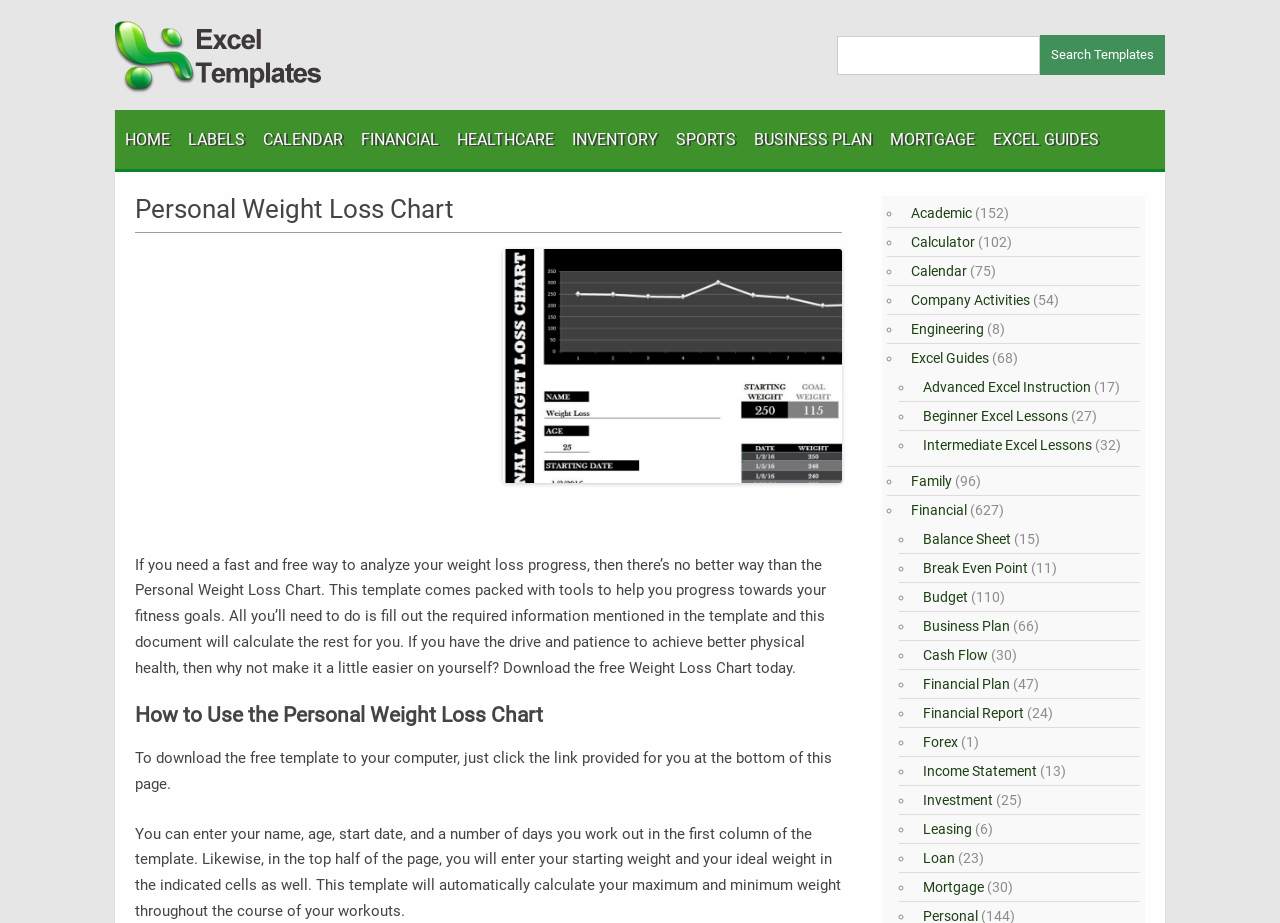What information do you need to enter in the template?
Answer with a single word or phrase, using the screenshot for reference.

Name, age, start date, etc.